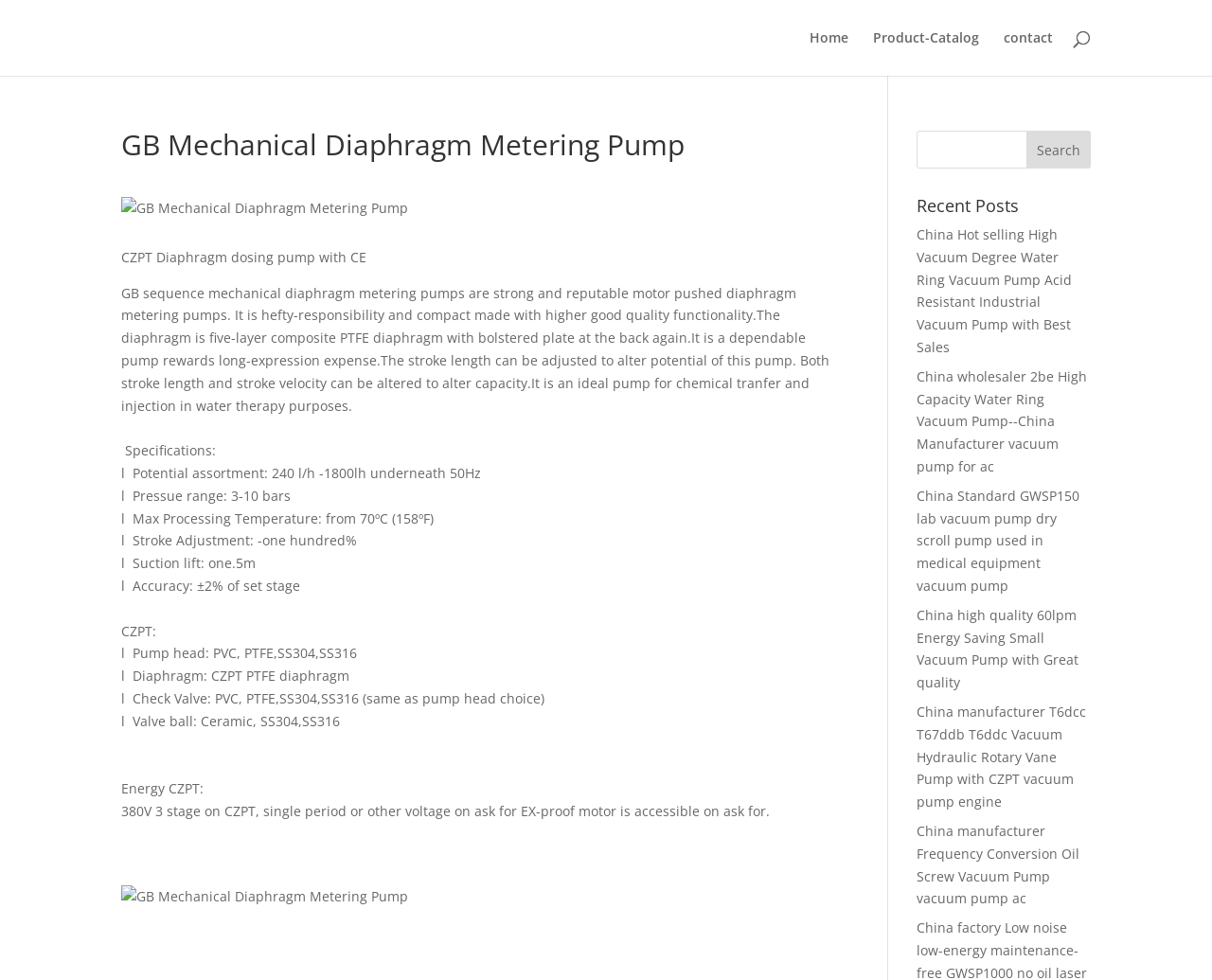Using the information in the image, give a comprehensive answer to the question: 
Is there a search function on this webpage?

The webpage has a search function, as indicated by the presence of a search box and a 'Search' button, which allows users to search for specific content on the webpage.